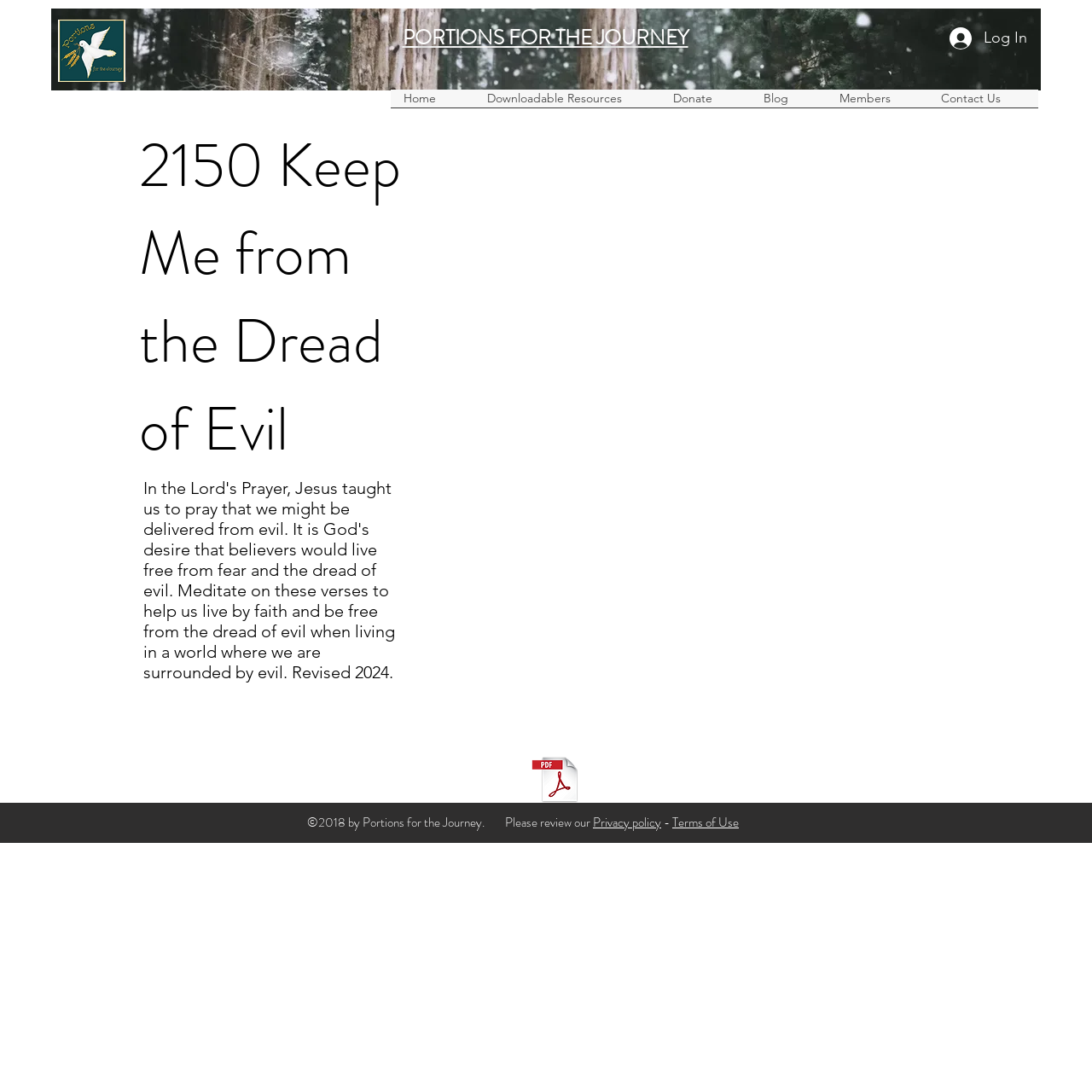Locate the bounding box coordinates of the element that needs to be clicked to carry out the instruction: "Click the Log In button". The coordinates should be given as four float numbers ranging from 0 to 1, i.e., [left, top, right, bottom].

[0.859, 0.018, 0.952, 0.052]